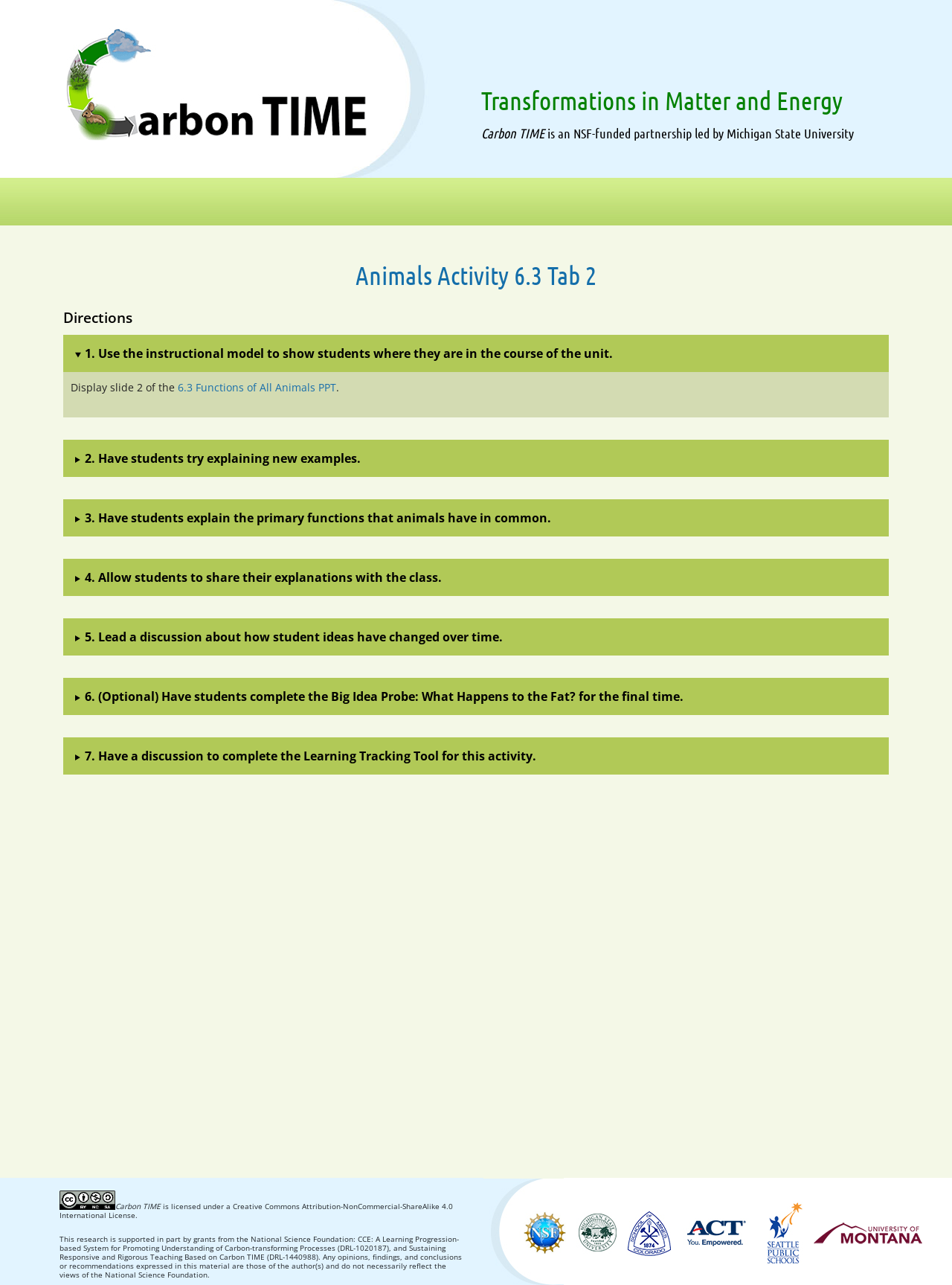Provide a short answer to the following question with just one word or phrase: How many images are there at the bottom of the webpage?

6